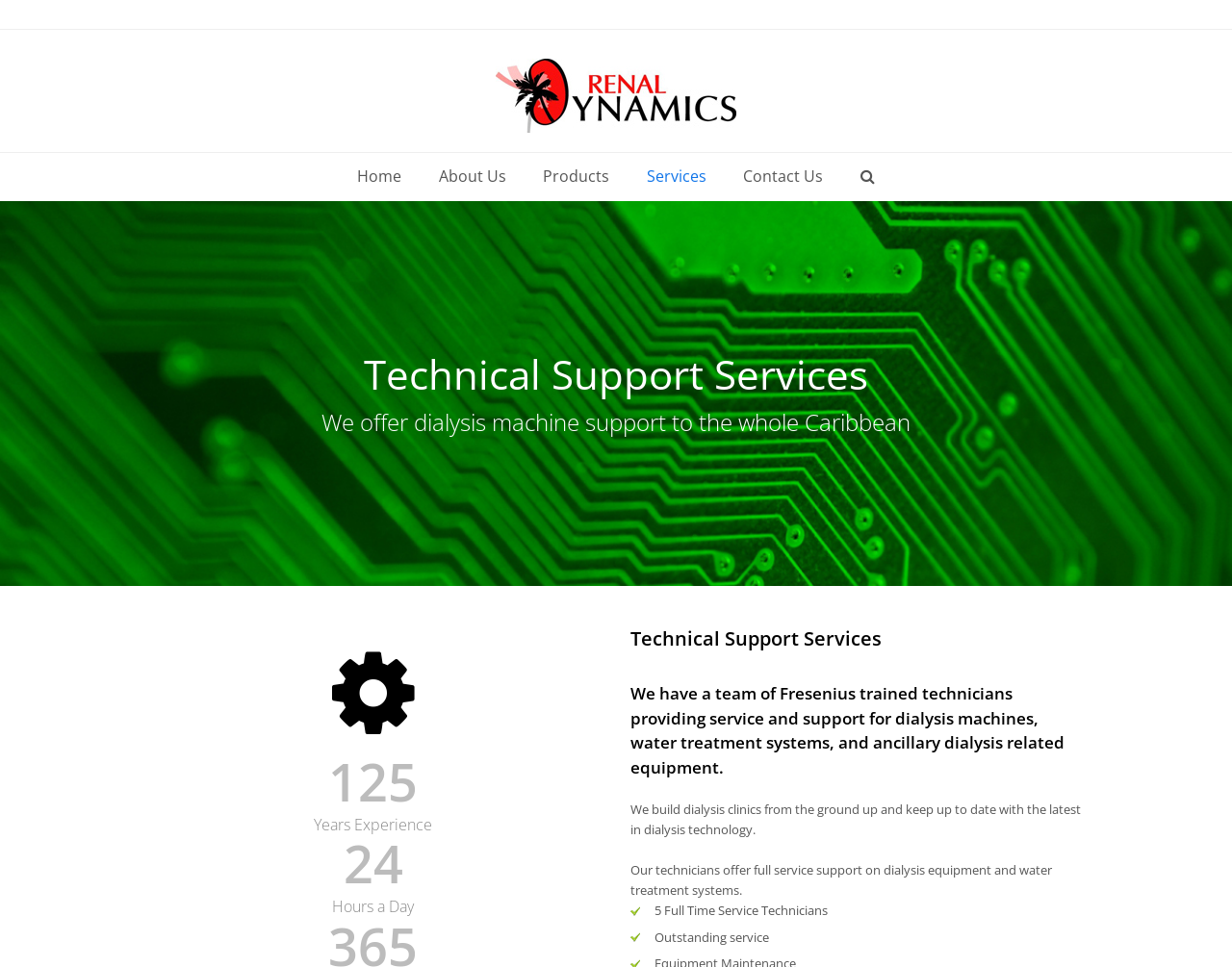Provide a brief response in the form of a single word or phrase:
What type of services does Renal Dynamics offer?

Dialysis machine support